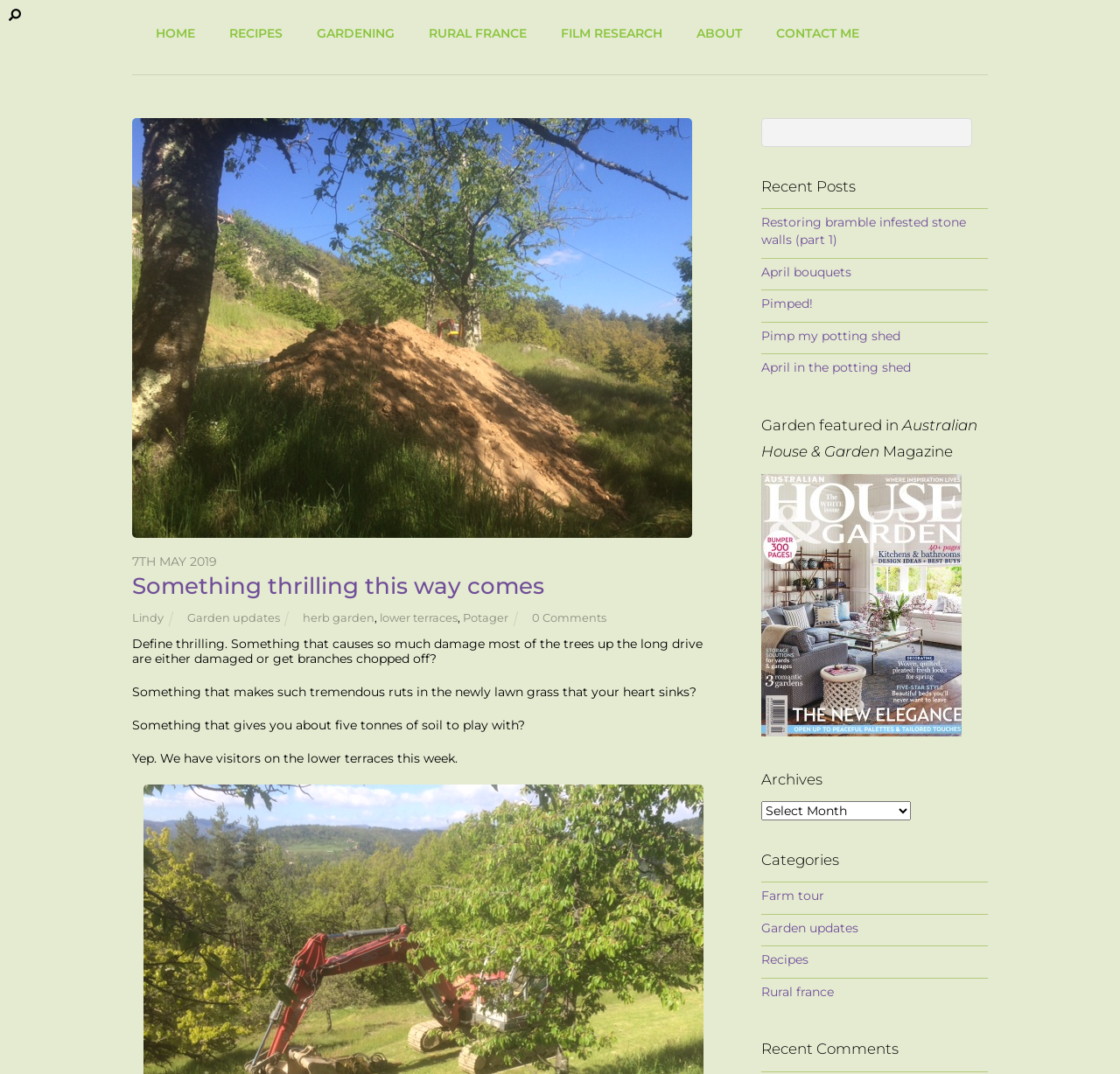Please mark the bounding box coordinates of the area that should be clicked to carry out the instruction: "Read about Paul Kellett".

None